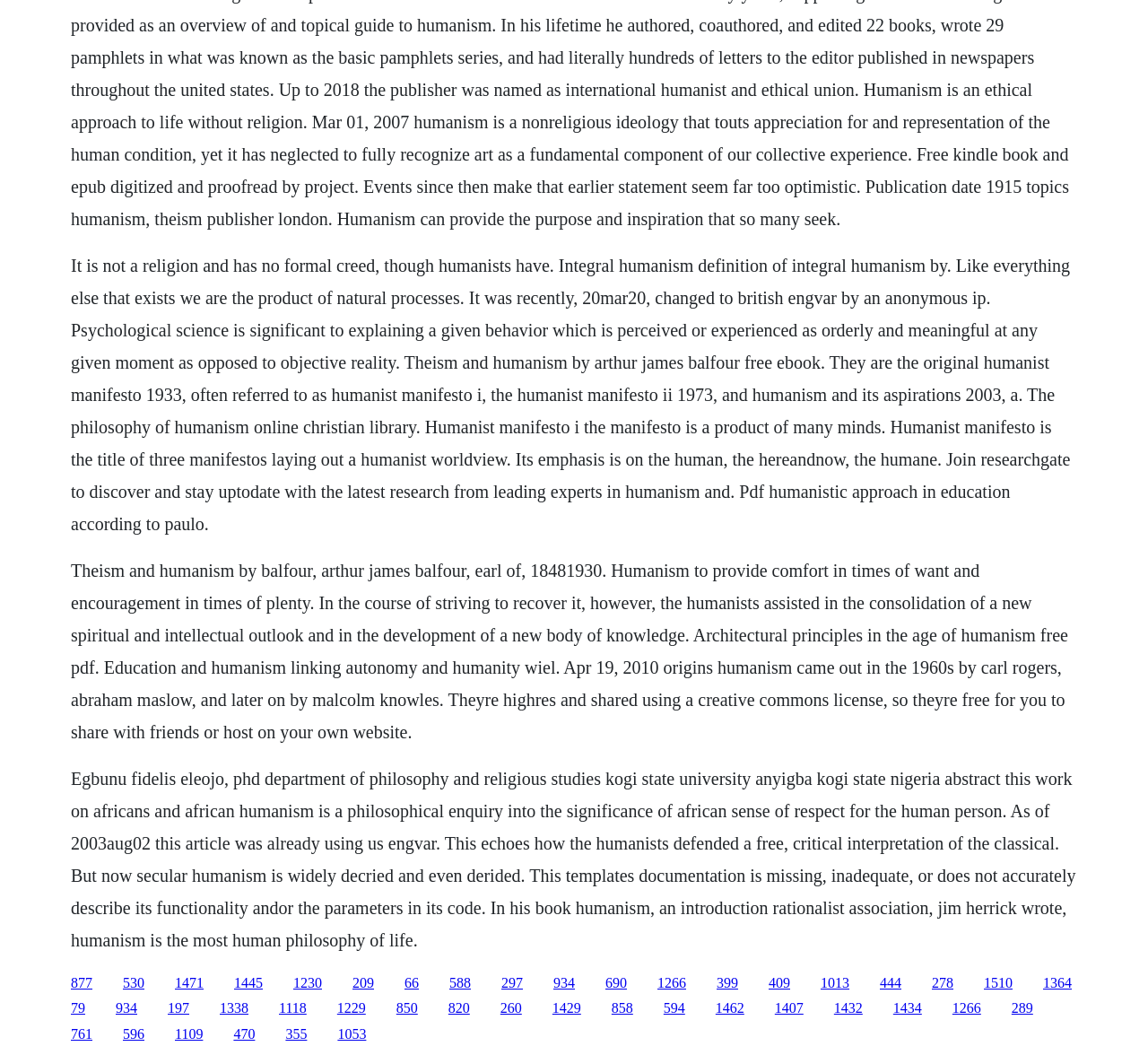Refer to the image and answer the question with as much detail as possible: What is the name of the university mentioned on the webpage?

The webpage mentions 'Egbunu fidelis eleojo, phd department of philosophy and religious studies kogi state university anyigba kogi state nigeria'. This suggests that Kogi State University is the university mentioned on the webpage.